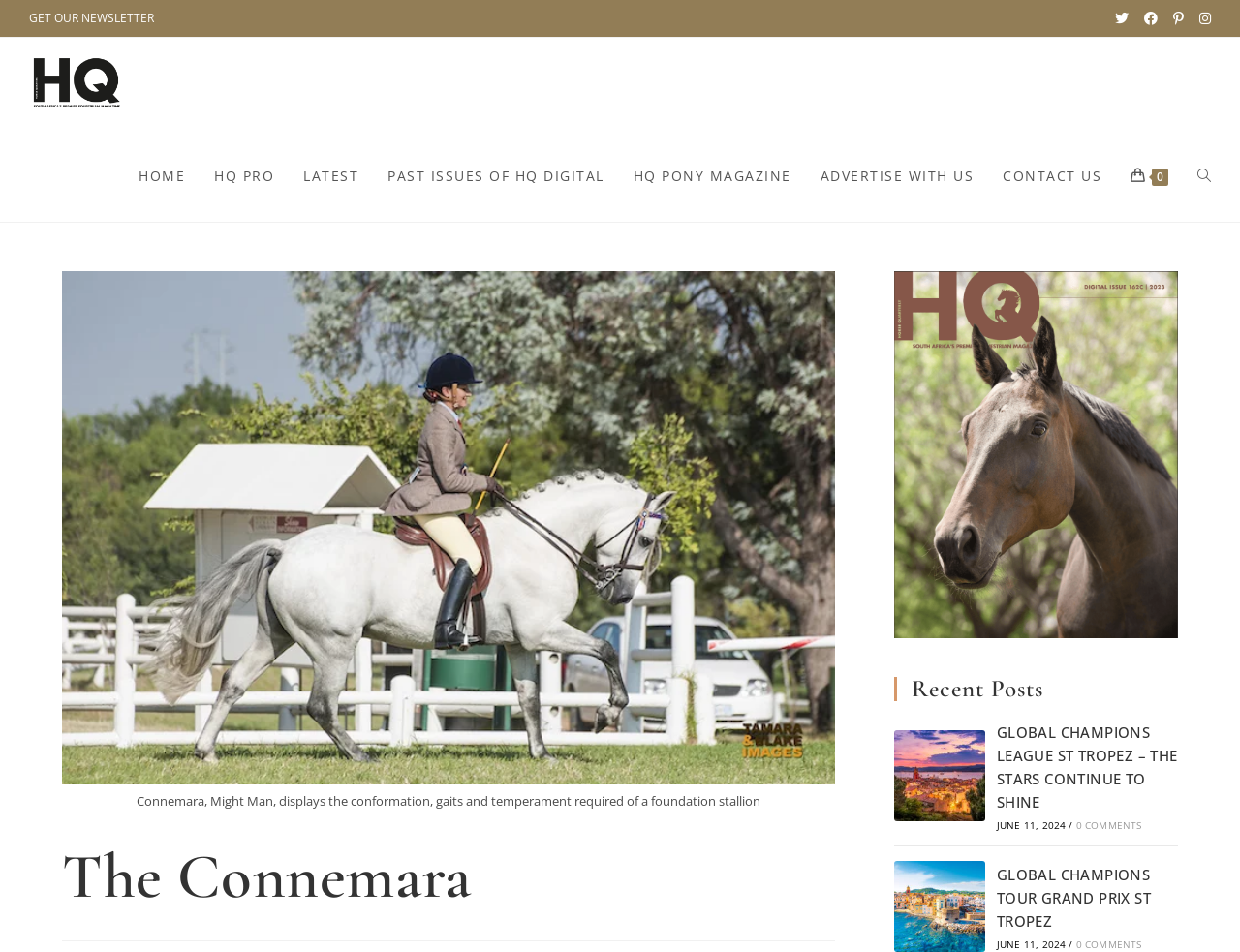What is the topic of the recent posts?
Please utilize the information in the image to give a detailed response to the question.

The topic of the recent posts can be inferred from the links 'GLOBAL CHAMPIONS LEAGUE ST TROPEZ – THE STARS CONTINUE TO SHINE' and 'GLOBAL CHAMPIONS TOUR GRAND PRIX ST TROPEZ', which suggest that the recent posts are related to equestrian events or competitions.